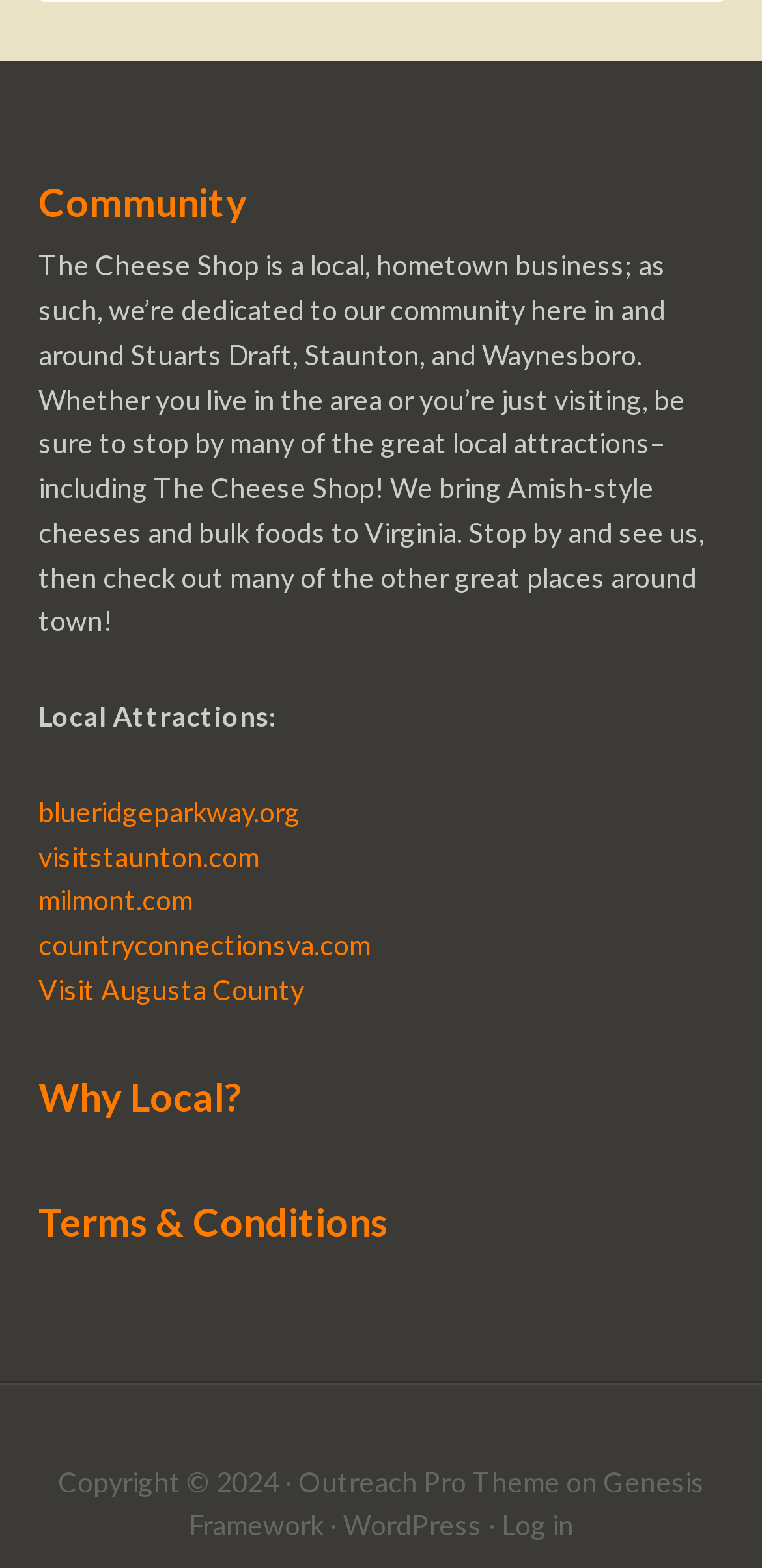From the webpage screenshot, identify the region described by Log in. Provide the bounding box coordinates as (top-left x, top-left y, bottom-right x, bottom-right y), with each value being a floating point number between 0 and 1.

[0.658, 0.962, 0.753, 0.983]